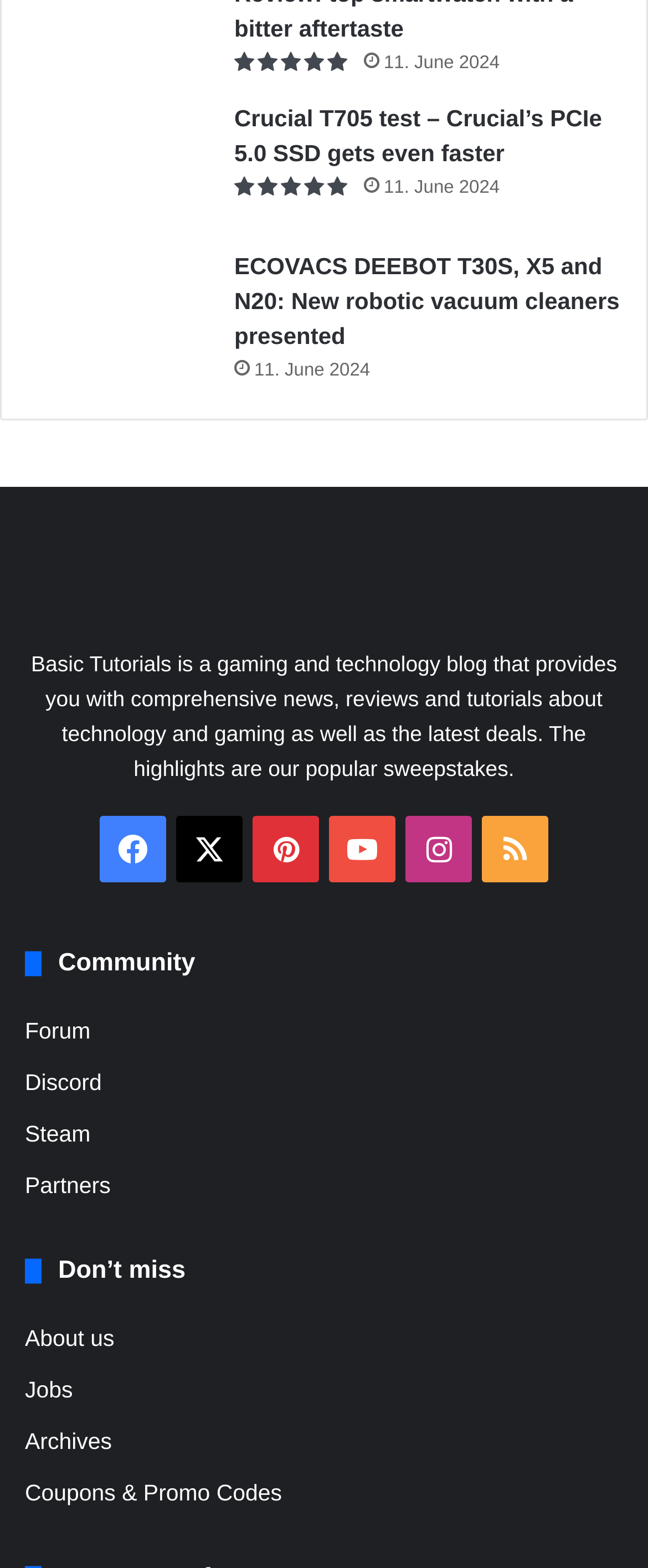Answer the question using only a single word or phrase: 
What is the name of the blog?

Basic Tutorials